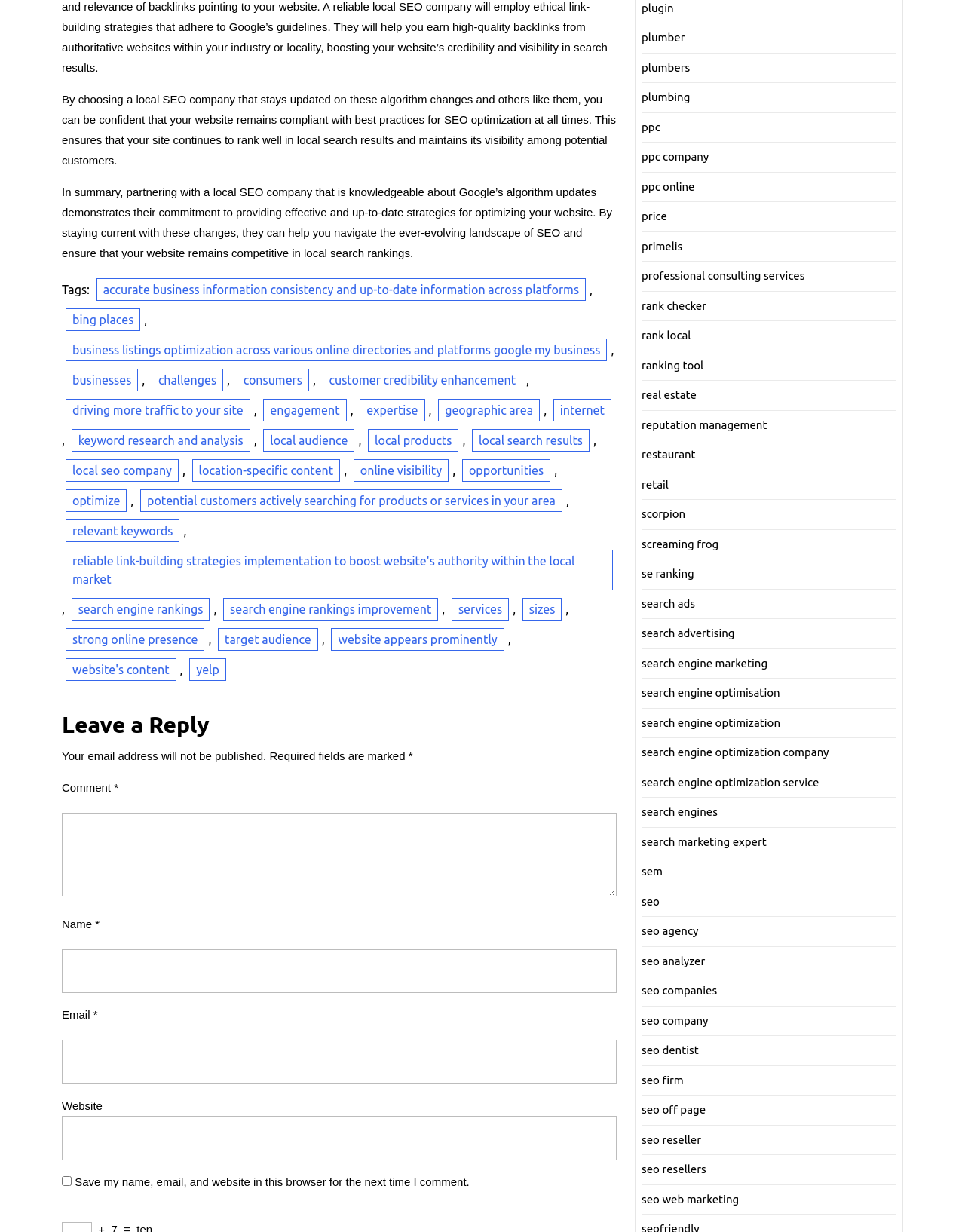Can you specify the bounding box coordinates for the region that should be clicked to fulfill this instruction: "Enter a comment".

[0.064, 0.66, 0.639, 0.728]